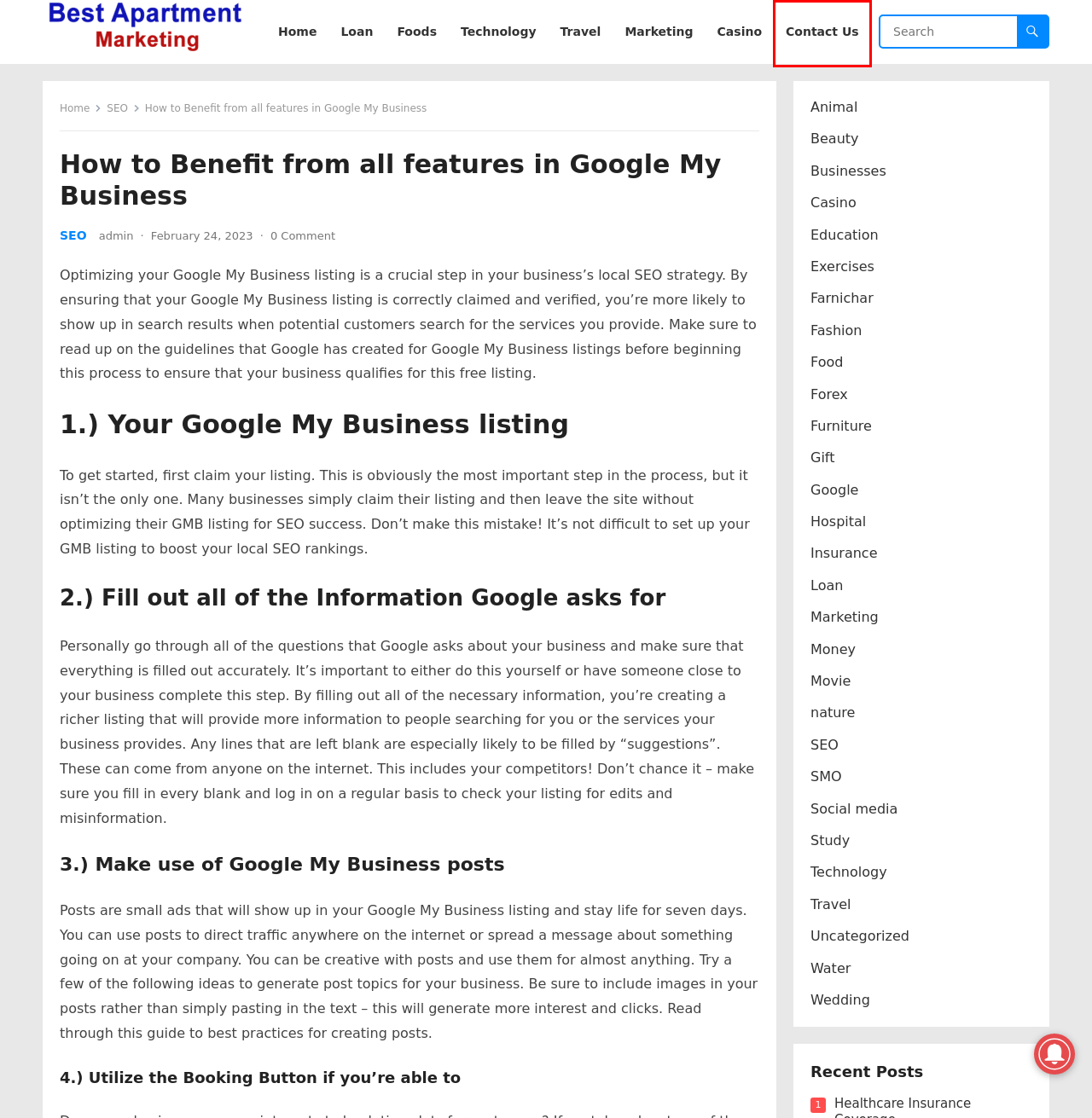You are provided with a screenshot of a webpage highlighting a UI element with a red bounding box. Choose the most suitable webpage description that matches the new page after clicking the element in the bounding box. Here are the candidates:
A. Water Archives - Best Apartment Marketing
B. Study Archives - Best Apartment Marketing
C. Businesses Archives - Best Apartment Marketing
D. Social Media Monitoring
E. Technology Archives - Best Apartment Marketing
F. Fashion Archives - Best Apartment Marketing
G. Contact Us - Best Apartment Marketing
H. admin, Author at Best Apartment Marketing

G